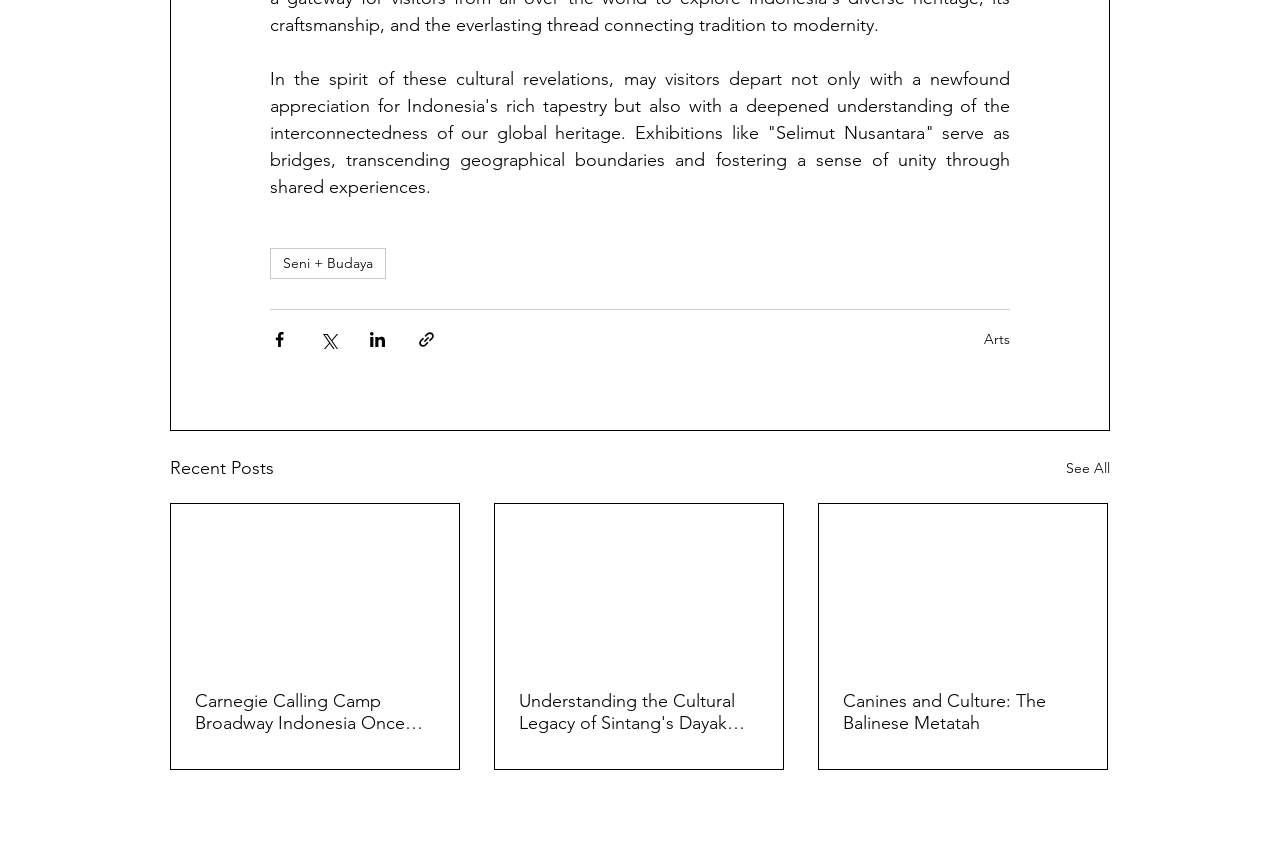Determine the bounding box coordinates for the clickable element to execute this instruction: "Click on the 'Seni + Budaya' link". Provide the coordinates as four float numbers between 0 and 1, i.e., [left, top, right, bottom].

[0.211, 0.291, 0.302, 0.328]